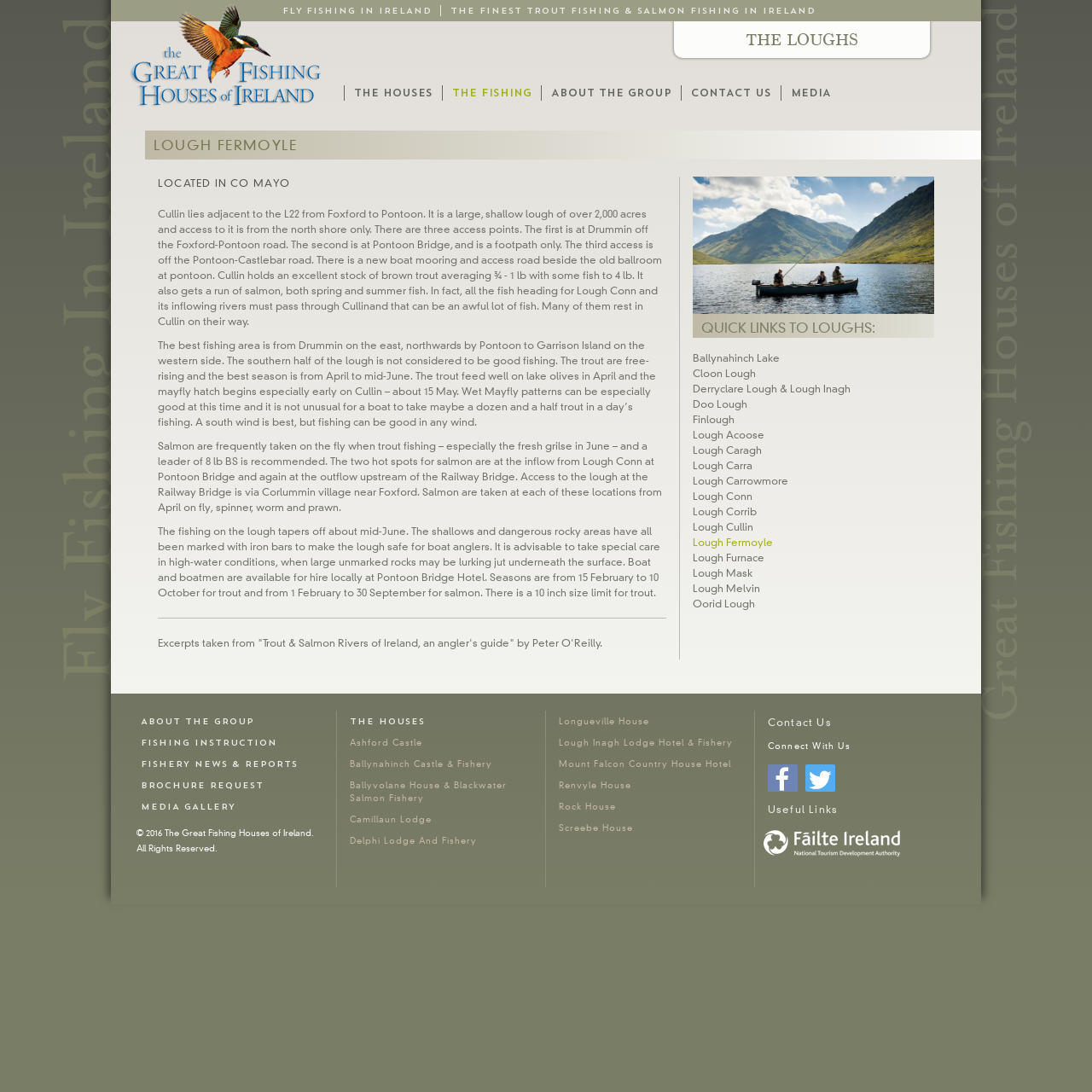What is the recommended leader strength for salmon fishing?
Using the visual information from the image, give a one-word or short-phrase answer.

8 lb BS